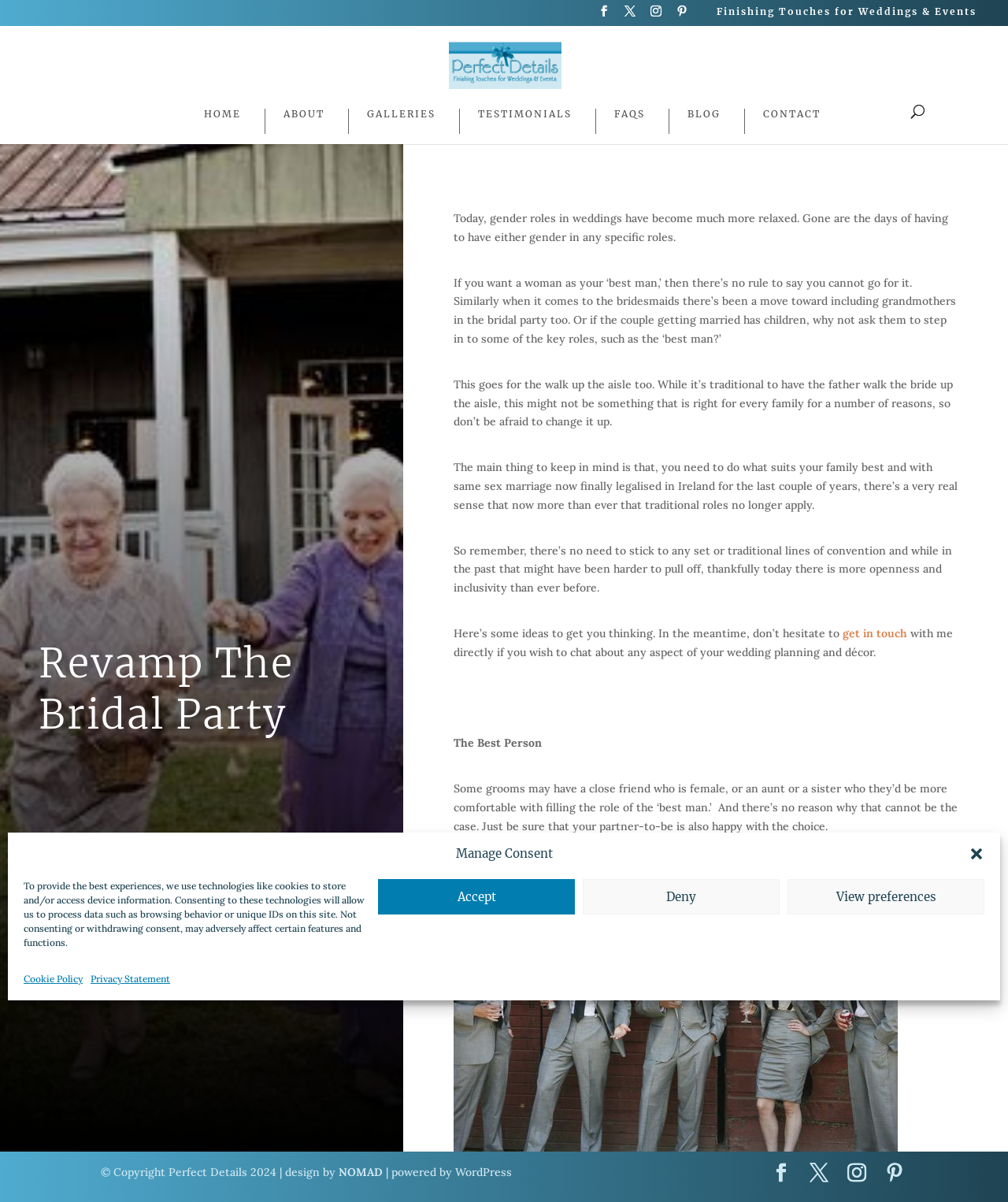Provide a one-word or brief phrase answer to the question:
What is the purpose of the 'get in touch' link?

To contact the wedding planner